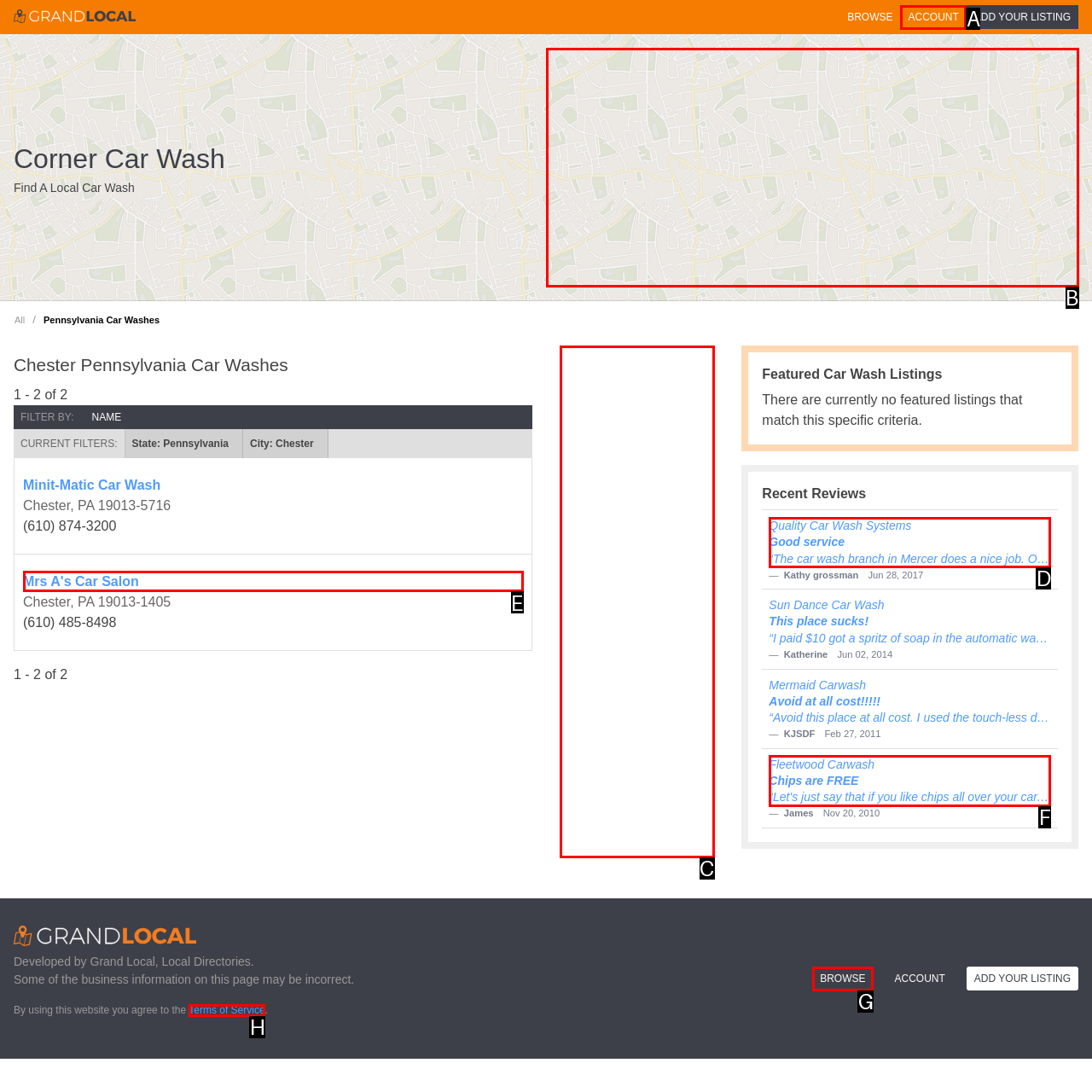Select the letter of the option that corresponds to: Mrs A's Car Salon
Provide the letter from the given options.

E